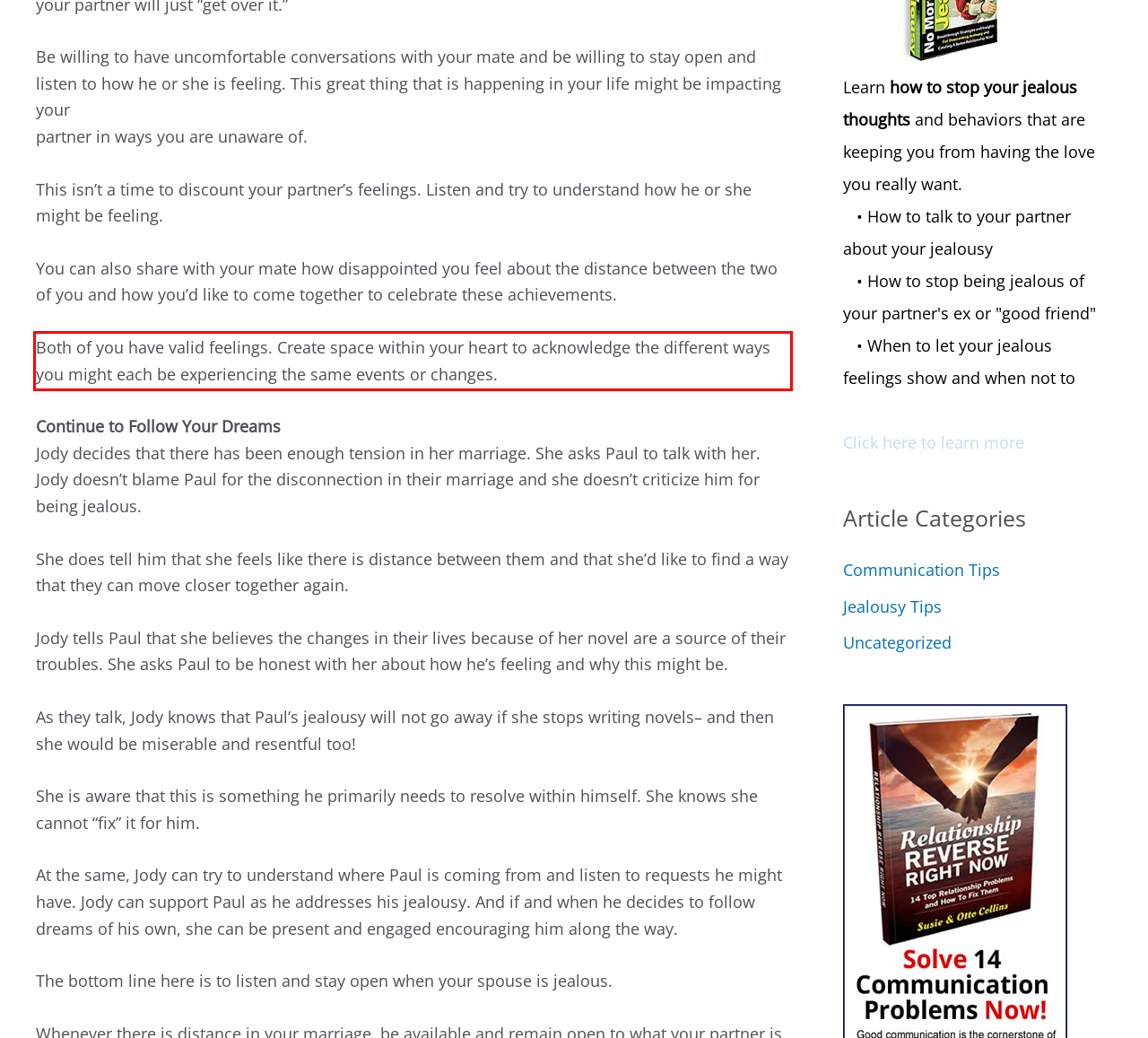Perform OCR on the text inside the red-bordered box in the provided screenshot and output the content.

Both of you have valid feelings. Create space within your heart to acknowledge the different ways you might each be experiencing the same events or changes.